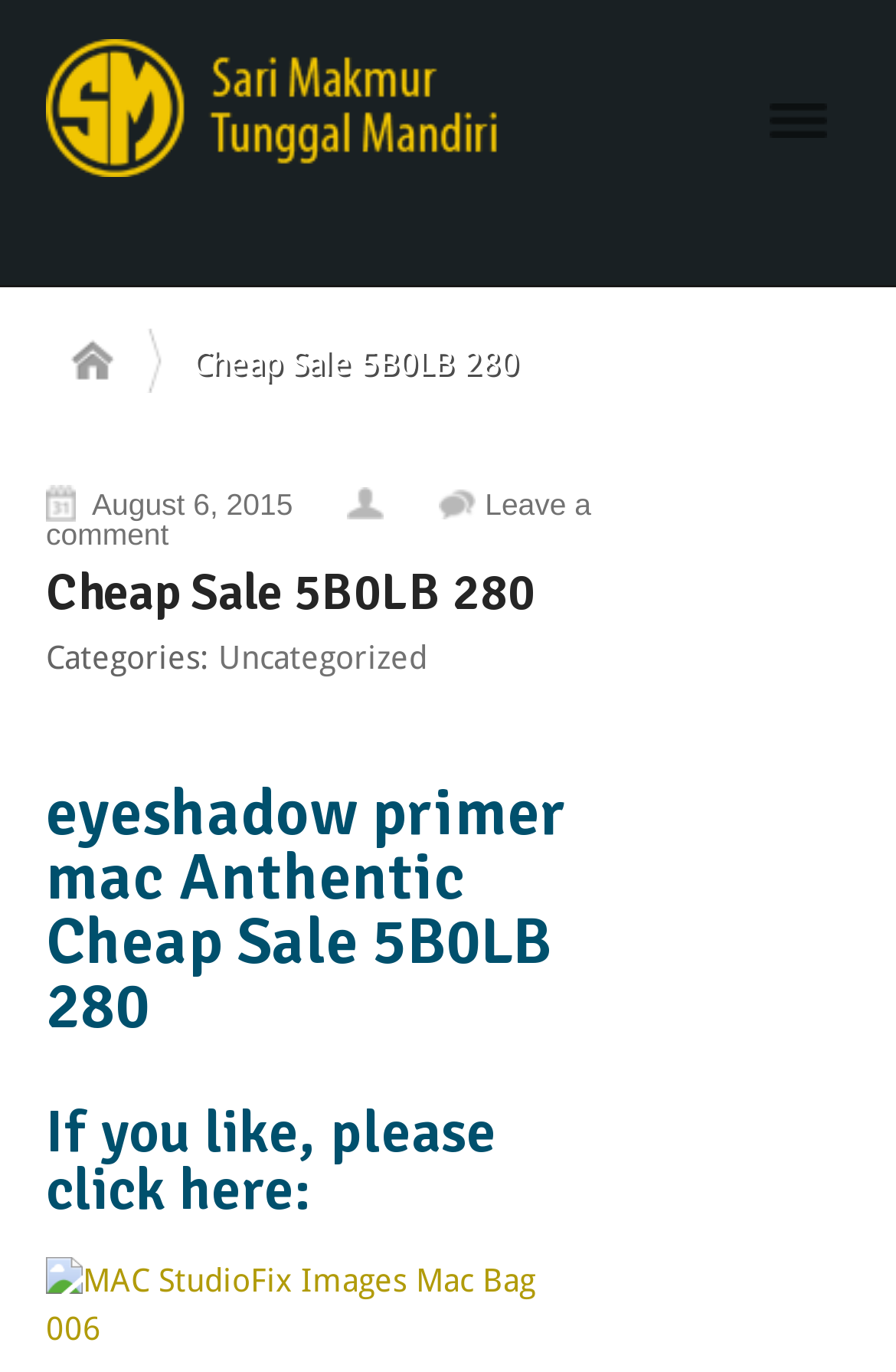What is the navigation link located at?
Please answer the question with as much detail and depth as you can.

I found the navigation link located at the top right of the page by looking at the bounding box coordinates of the 'Navigation' heading element and the 'Navigation' link element, which indicates that they are located at the top right of the page.